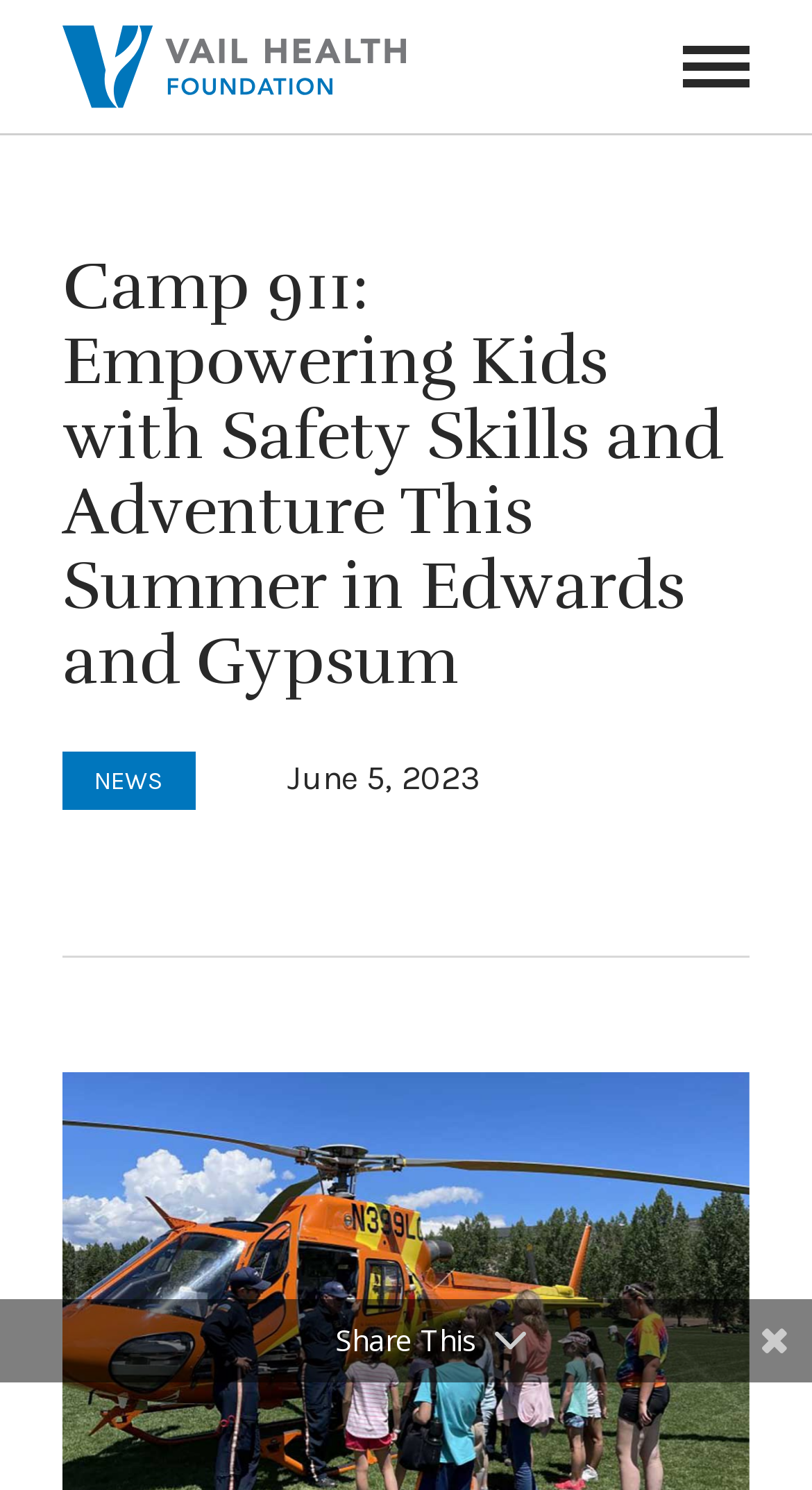Give a complete and precise description of the webpage's appearance.

The webpage is about Camp 911, a program that empowers kids with vital safety knowledge, decision-making skills, and practical techniques to handle emergencies. 

At the top left of the page, there is a link and an image next to each other. The link is positioned slightly above the image. 

On the top right, there is a navigation toggle labeled "Navigation Toggle". 

Below the navigation toggle, there is a header section that spans across the page. Within this section, there is a heading that reads "Camp 911: Empowering Kids with Safety Skills and Adventure This Summer in Edwards and Gypsum". This heading is positioned at the top of the section. 

Below the heading, there is a section with the label "NEWS" and a time stamp "June 5, 2023" next to it. The time stamp is positioned to the right of the "NEWS" label. 

At the bottom of the page, there is a text "Share This" positioned near the center.